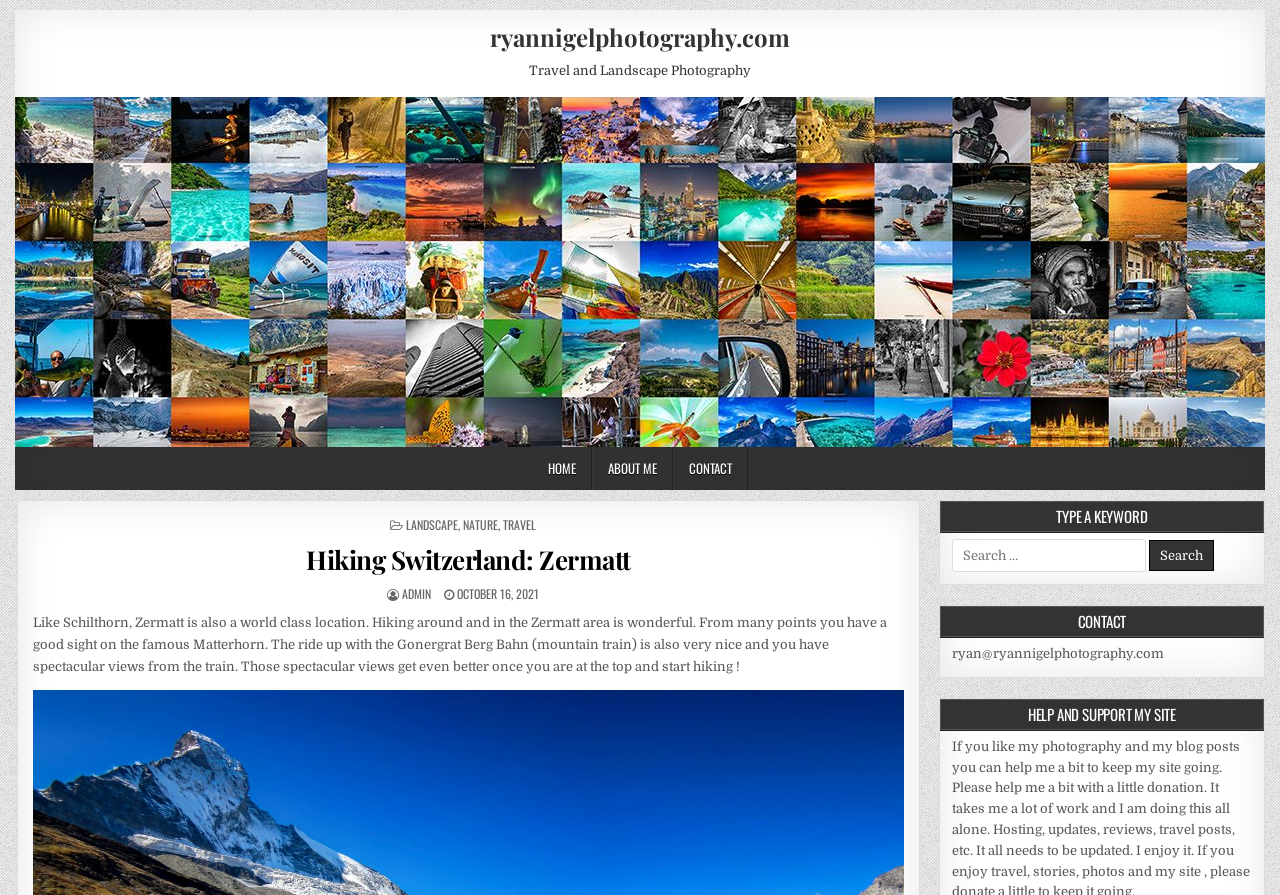Identify the bounding box coordinates for the UI element described as: "Hiking Switzerland: Zermatt".

[0.239, 0.606, 0.493, 0.645]